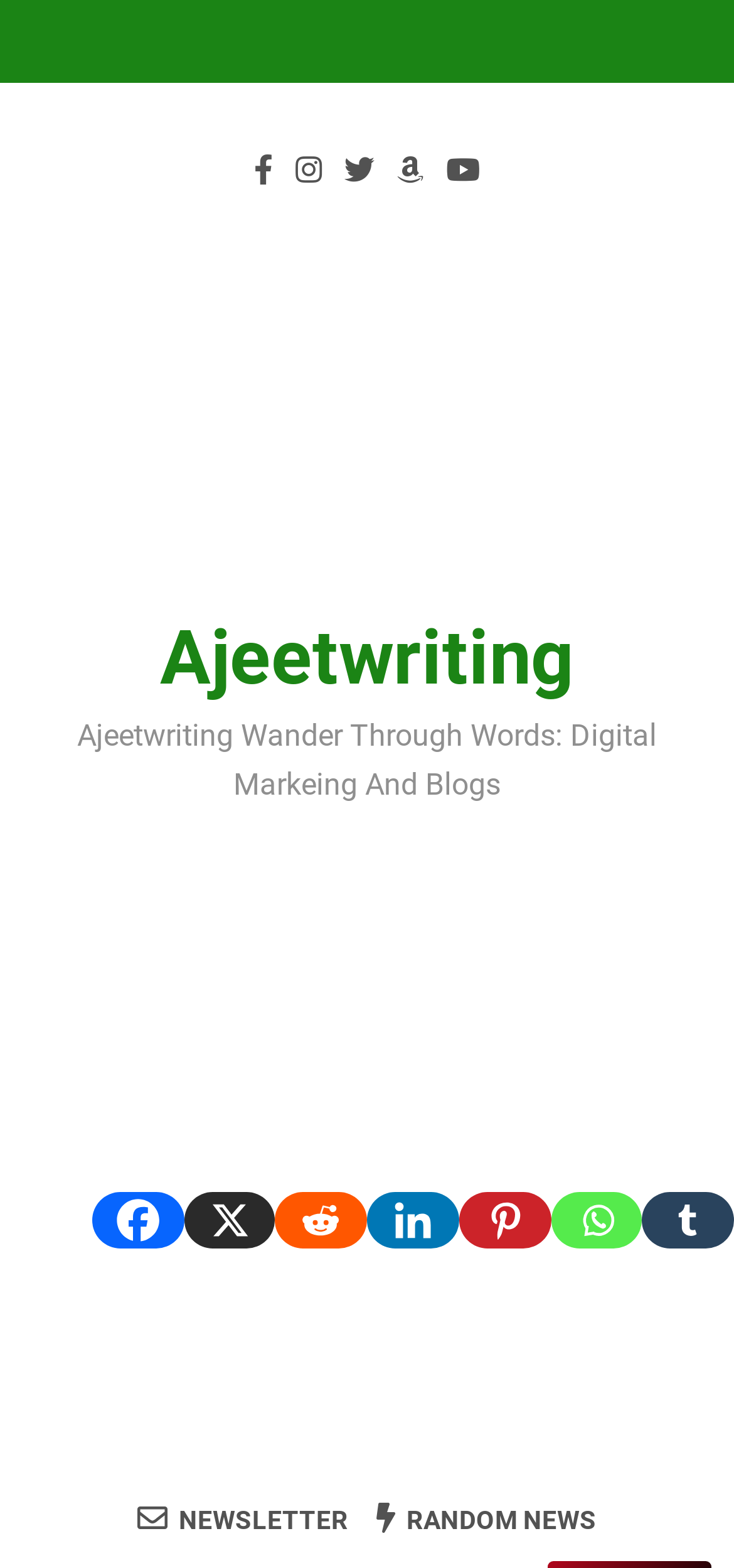What is the logo of the website?
Refer to the image and provide a thorough answer to the question.

The logo of the website is 'Ajeetwriting logos' which is an image element located at the top left corner of the webpage, with a bounding box coordinate of [0.244, 0.148, 0.756, 0.388].